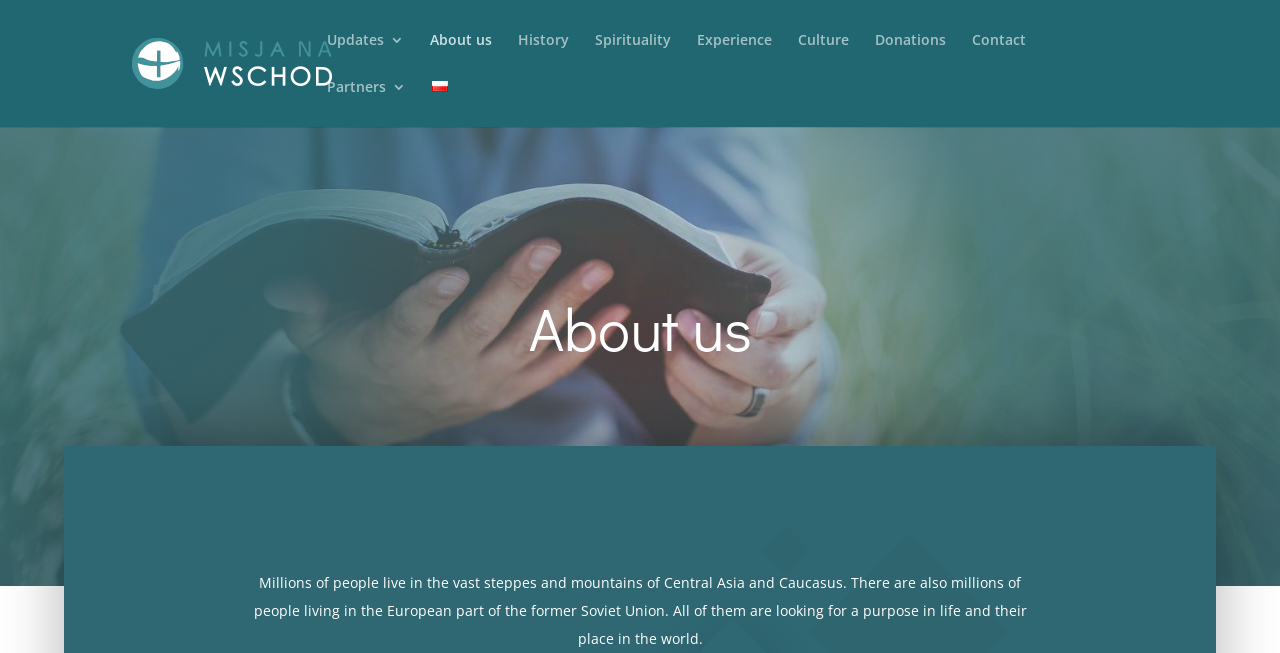Identify the bounding box for the UI element described as: "alt="Misja na Wschód"". Ensure the coordinates are four float numbers between 0 and 1, formatted as [left, top, right, bottom].

[0.103, 0.08, 0.259, 0.109]